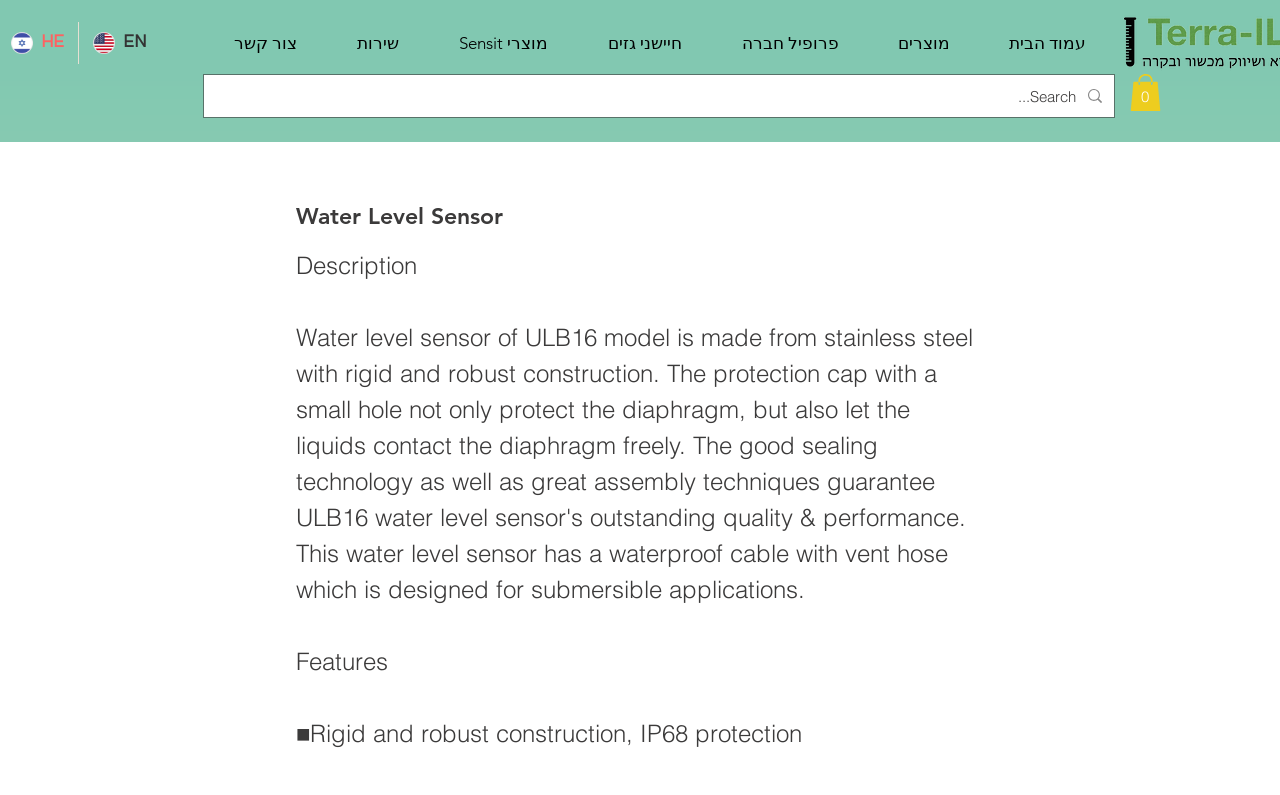Please predict the bounding box coordinates of the element's region where a click is necessary to complete the following instruction: "Click on the 'February 2, 2024' link". The coordinates should be represented by four float numbers between 0 and 1, i.e., [left, top, right, bottom].

None